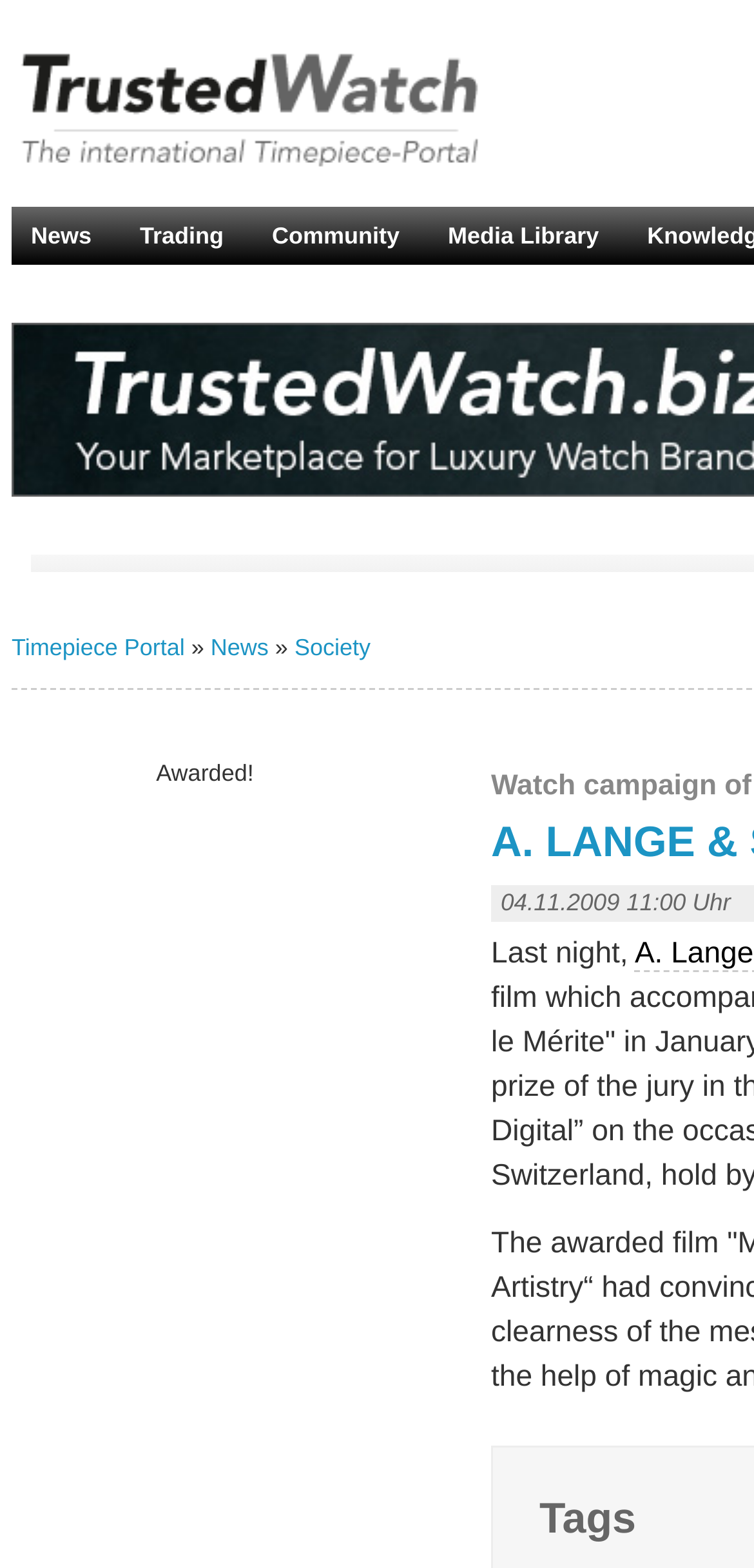From the element description alt="TrustedWatch - All about watches", predict the bounding box coordinates of the UI element. The coordinates must be specified in the format (top-left x, top-left y, bottom-right x, bottom-right y) and should be within the 0 to 1 range.

[0.015, 0.092, 0.669, 0.118]